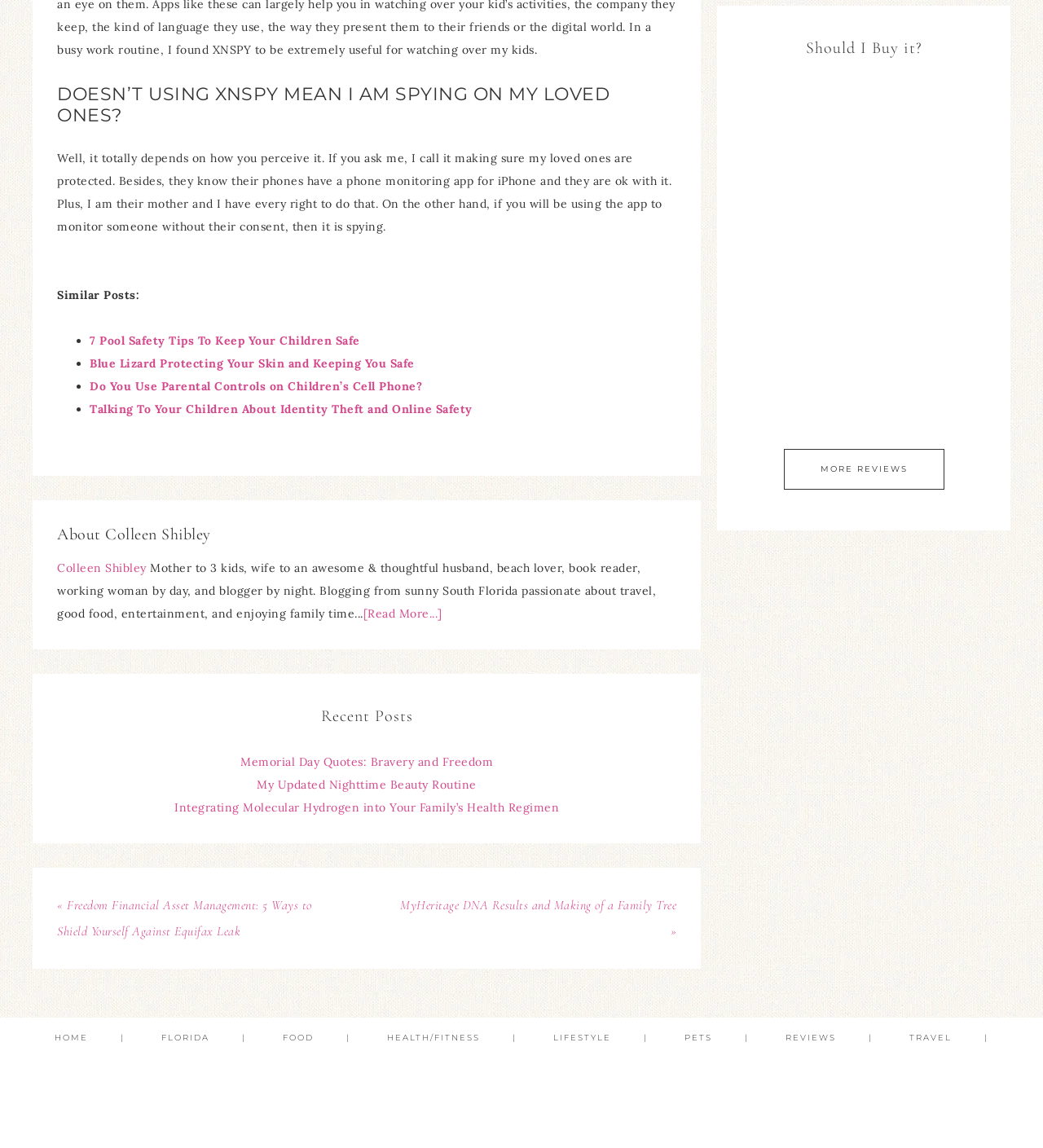Please provide a comprehensive response to the question below by analyzing the image: 
What is the name of the blogger?

The blogger's name is Colleen Shibley, which is mentioned in the 'About Colleen Shibley' section, along with a brief description of her as a mother, wife, and blogger.